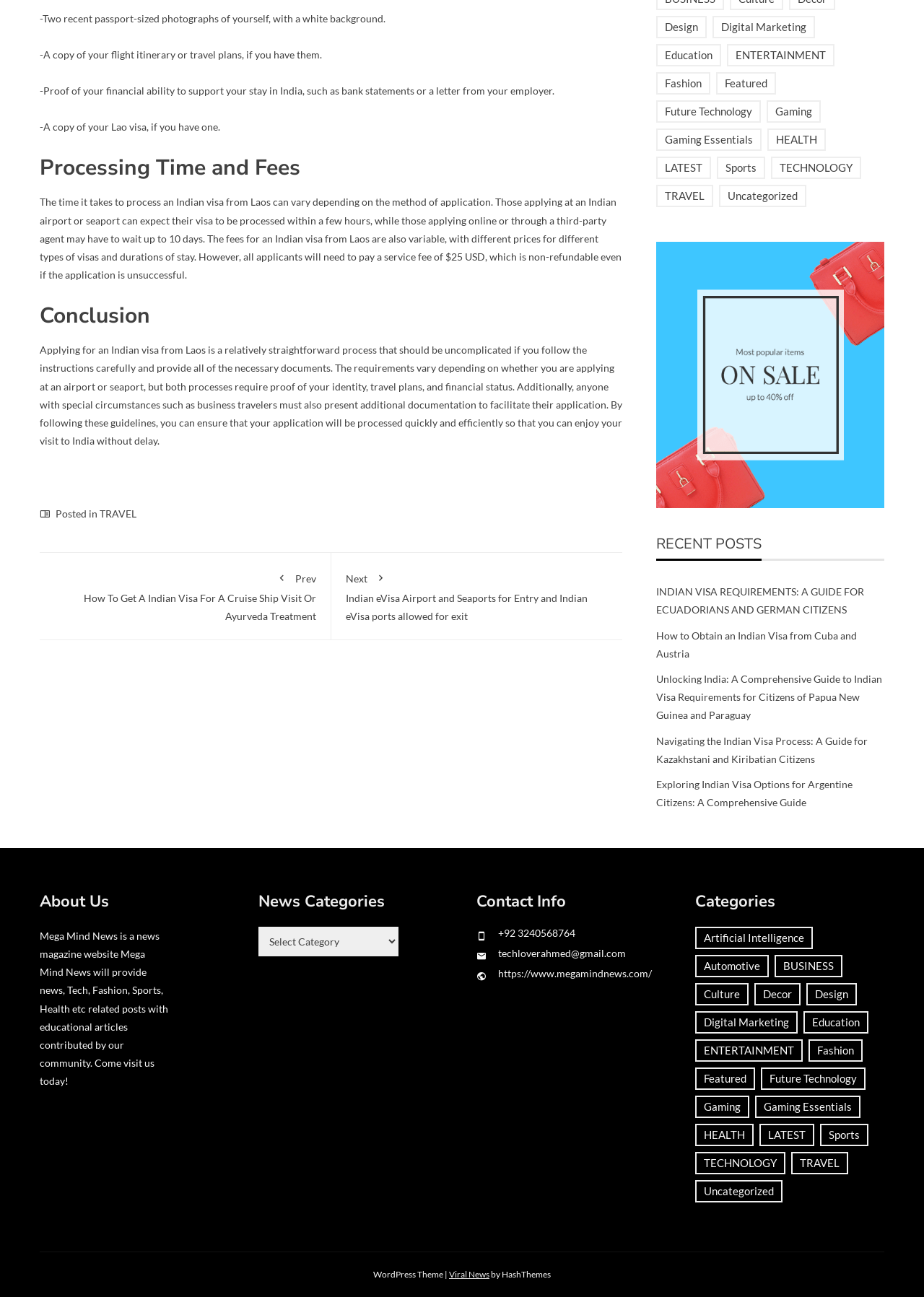Answer the question in a single word or phrase:
What is the purpose of the webpage?

Indian visa guide